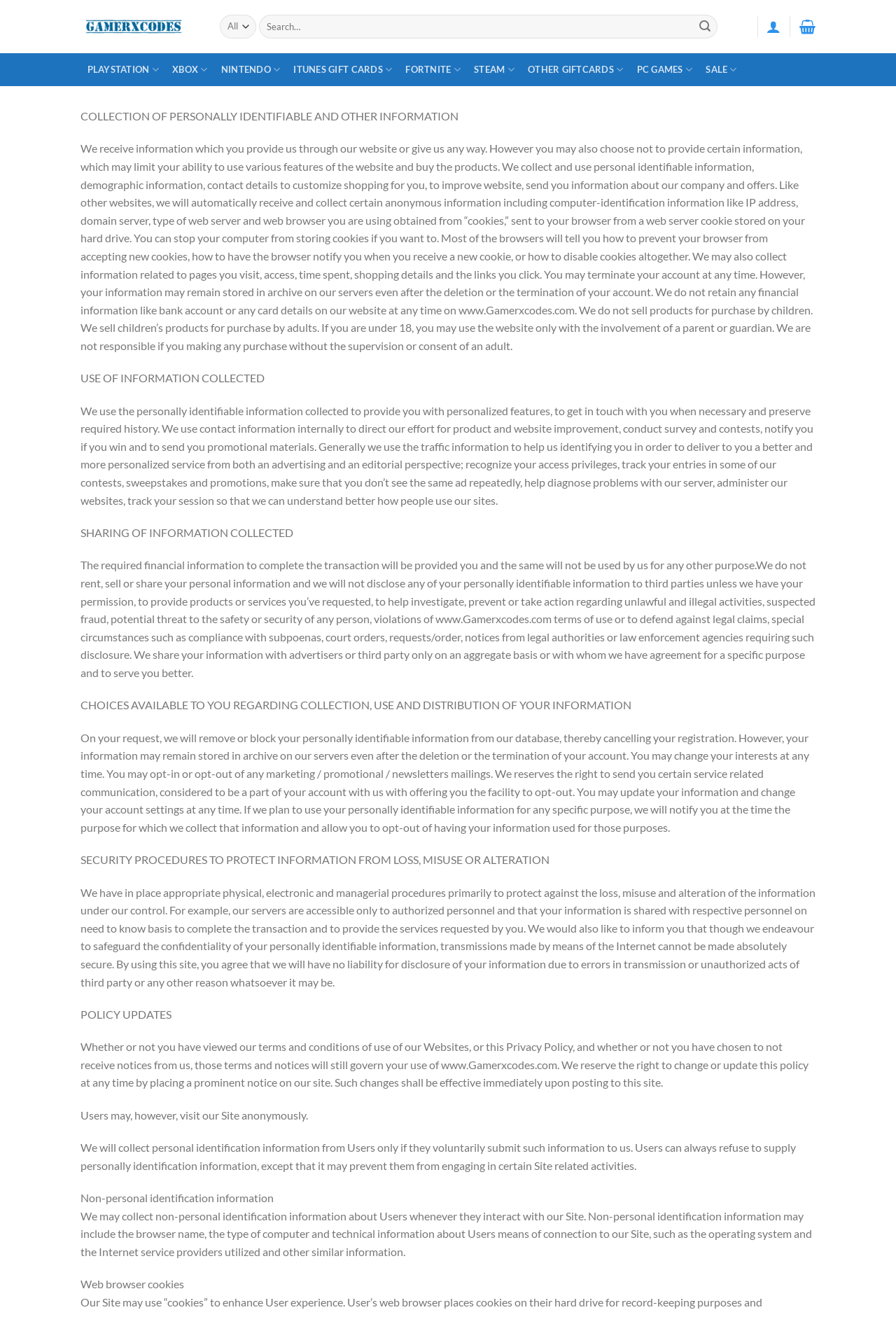Determine the coordinates of the bounding box that should be clicked to complete the instruction: "Submit the search". The coordinates should be represented by four float numbers between 0 and 1: [left, top, right, bottom].

[0.773, 0.011, 0.8, 0.029]